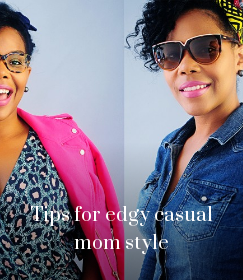Illustrate the image with a detailed caption.

This vibrant image showcases two stylish looks exemplifying edgy casual mom style. On the left, a joyful woman smiles confidently while wearing a floral dress paired with a bold pink jacket. Her playful expression suggests an inviting personality. On the right, another woman exudes a chic and laid-back vibe with a denim shirt and stylish sunglasses, highlighting versatility in everyday fashion. The caption overlays the image with the phrase “Tips for edgy casual mom style,” emphasizing the focus on fashionable yet comfortable outfits perfect for modern mothers. This blend of styles inspires viewers to explore their personal fashion while balancing motherhood.